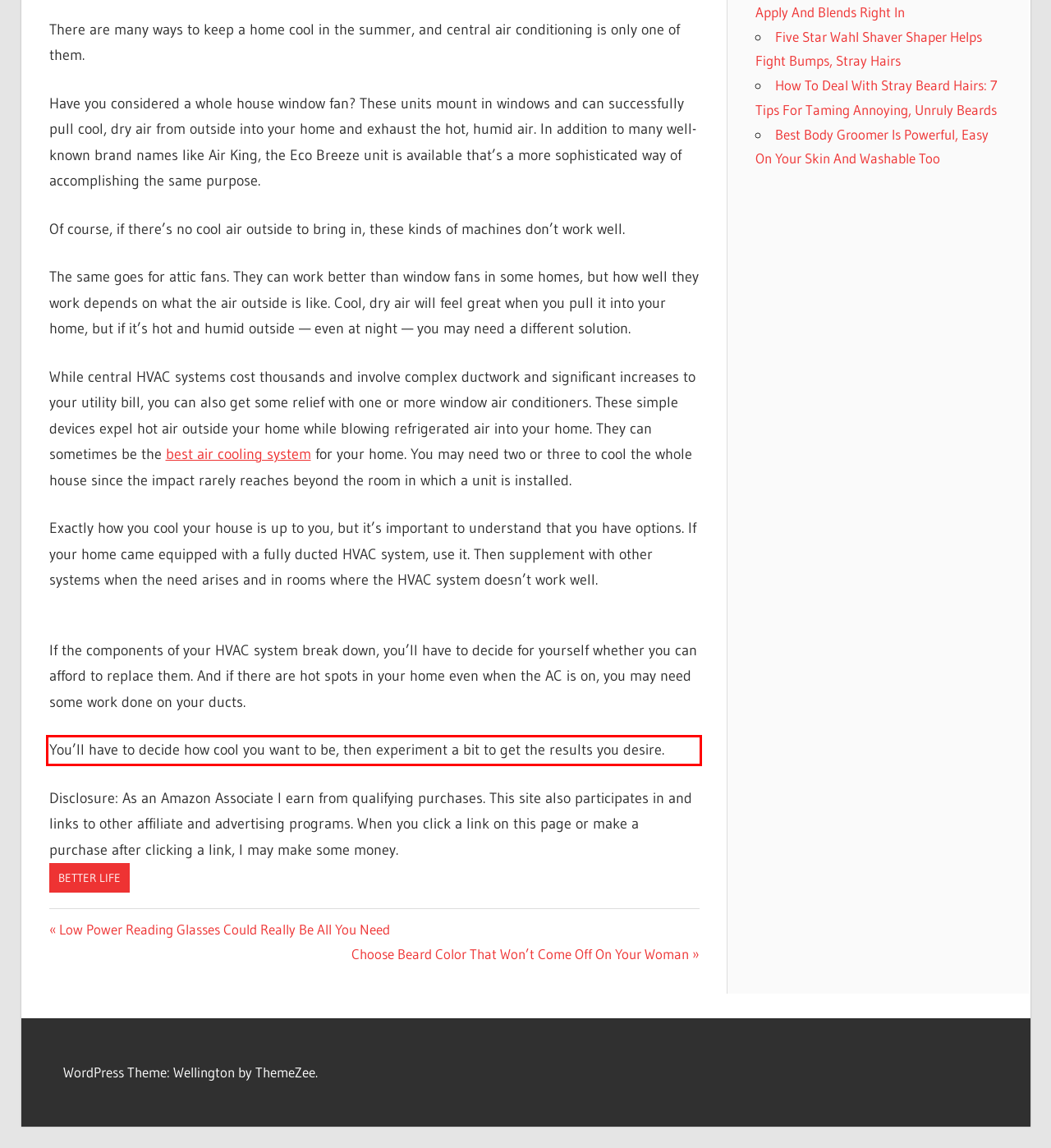Examine the screenshot of the webpage, locate the red bounding box, and perform OCR to extract the text contained within it.

You’ll have to decide how cool you want to be, then experiment a bit to get the results you desire.